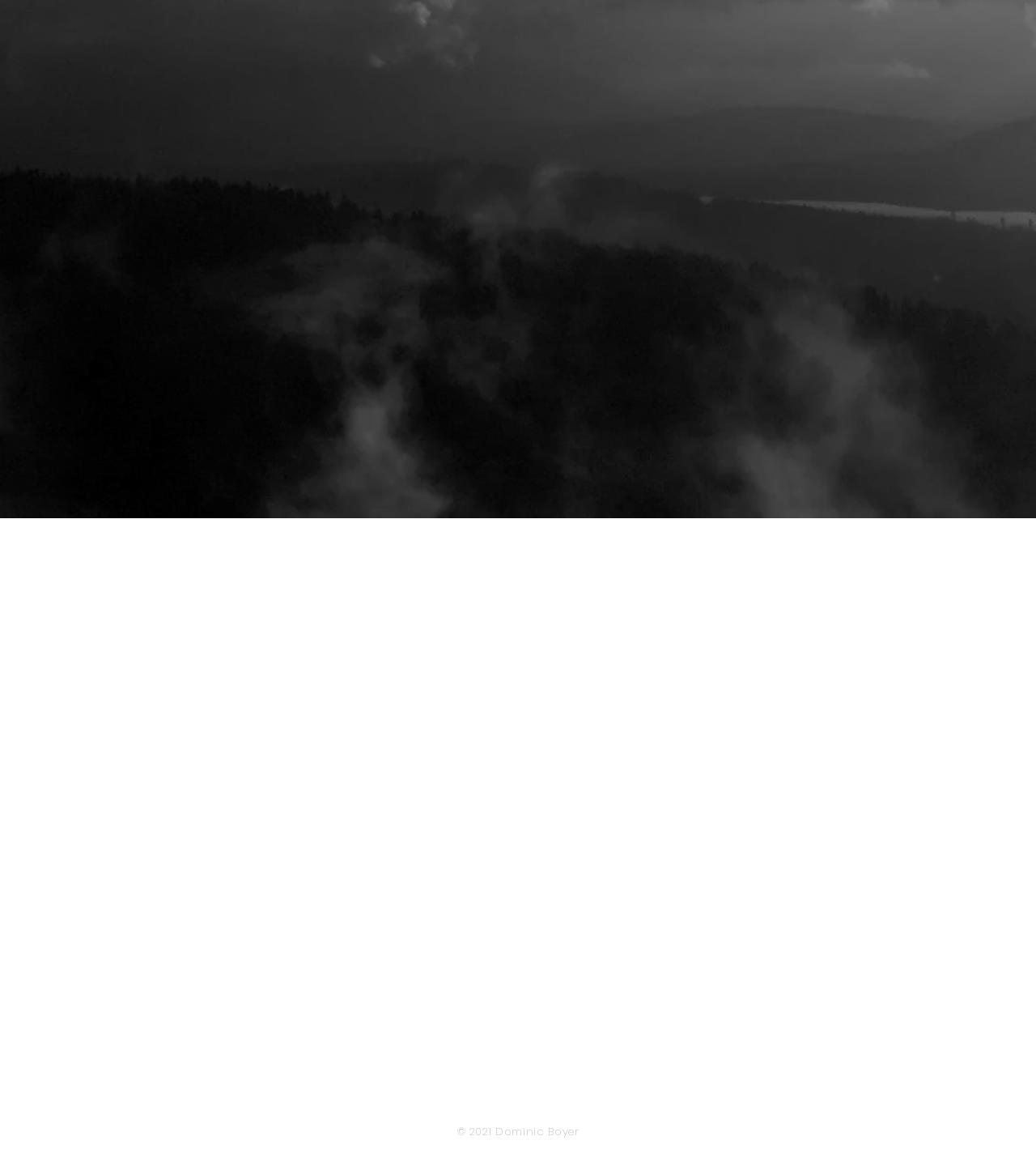Highlight the bounding box of the UI element that corresponds to this description: "project".

[0.666, 0.006, 0.715, 0.02]